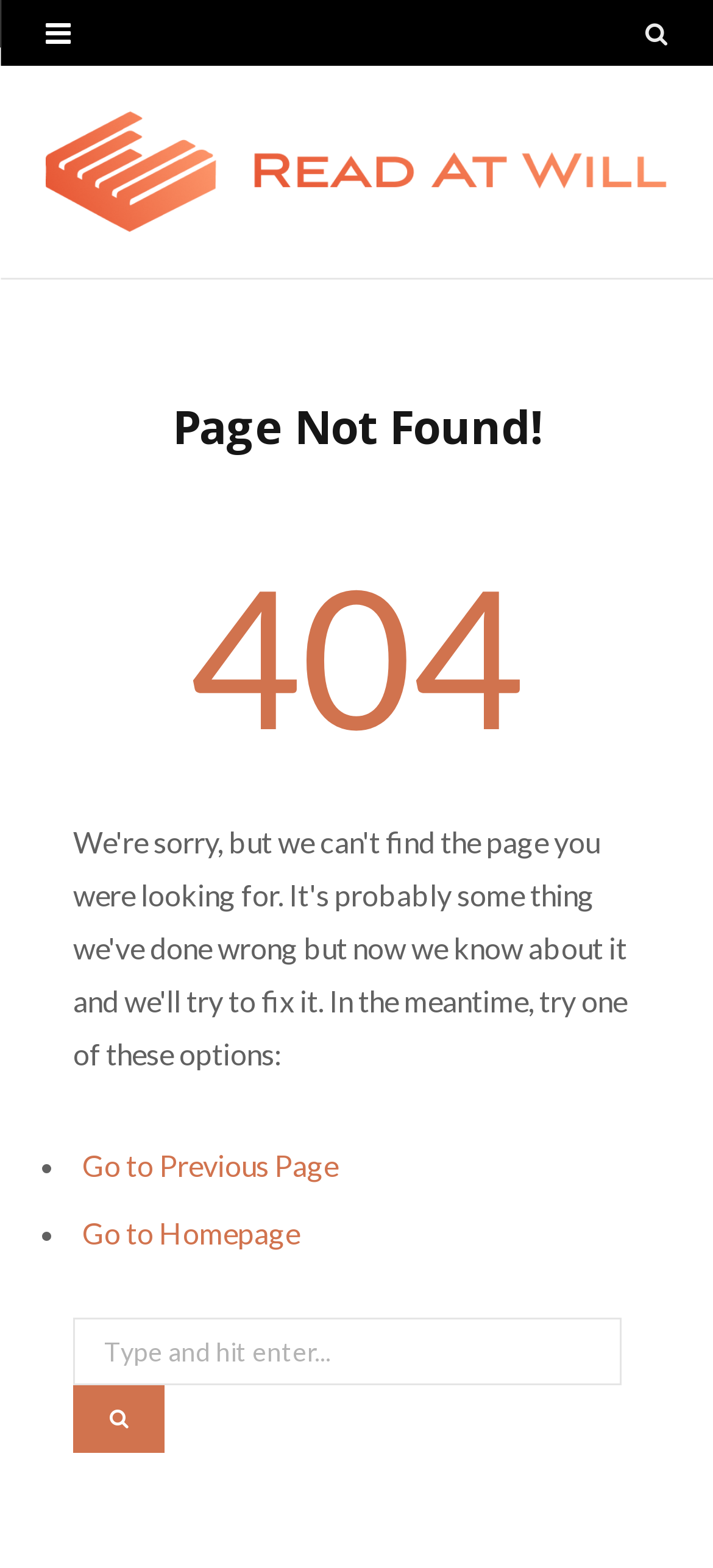Elaborate on the information and visuals displayed on the webpage.

The webpage displays a "Page not found" error message. At the top right corner, there is a small icon link with a font awesome icon '\uf002'. Below it, on the top left side, there is a link to "Read At Will" accompanied by an image with the same name. 

The main content of the page is a heading that reads "Page Not Found!" situated near the top of the page. Below the heading, a large "404" text is displayed. 

Further down, there are two bullet points with links to "Go to Previous Page" and "Go to Homepage" respectively. The links are positioned side by side, with the bullet points aligned to the left.

At the bottom of the page, there is a search bar with a label "Search for:" and a search button with a font awesome icon '\uf002' on the right side of the search bar.